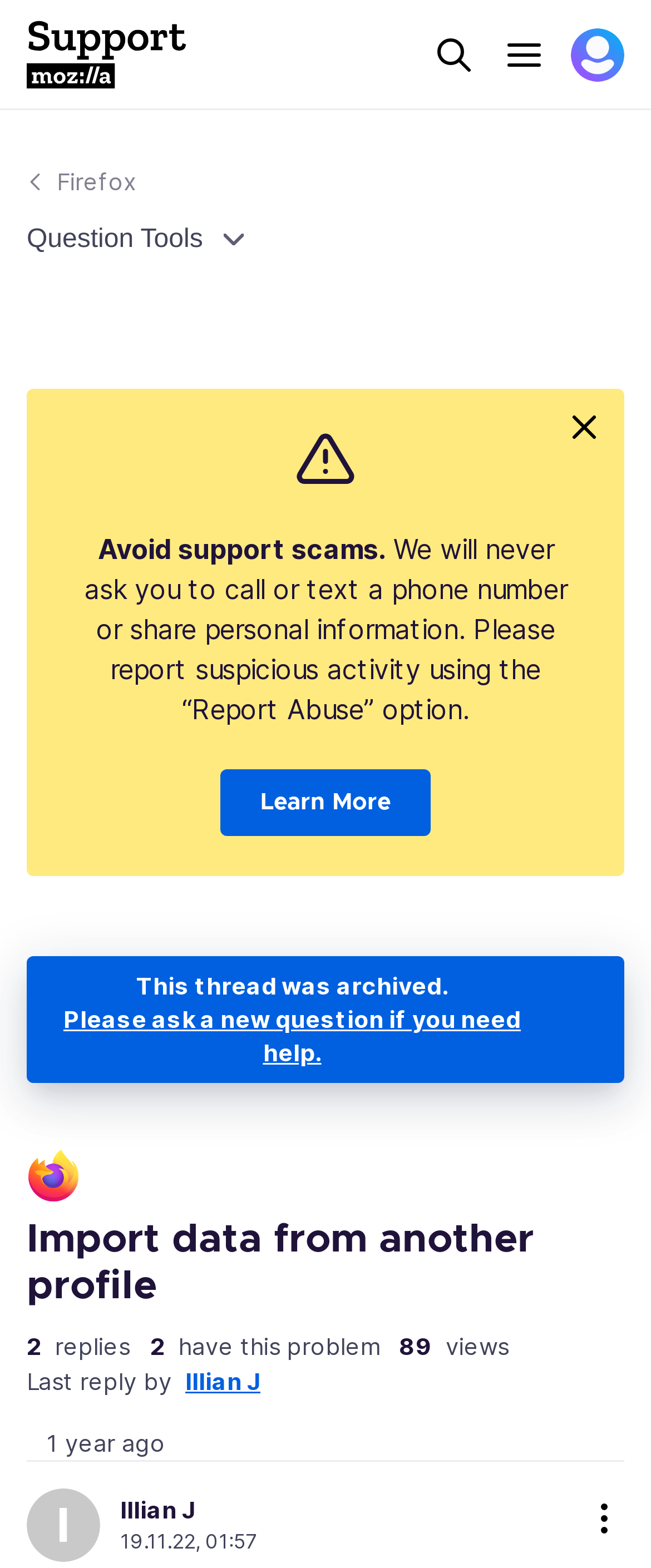Please provide a brief answer to the question using only one word or phrase: 
Who is the last person to reply to this thread?

Illian J